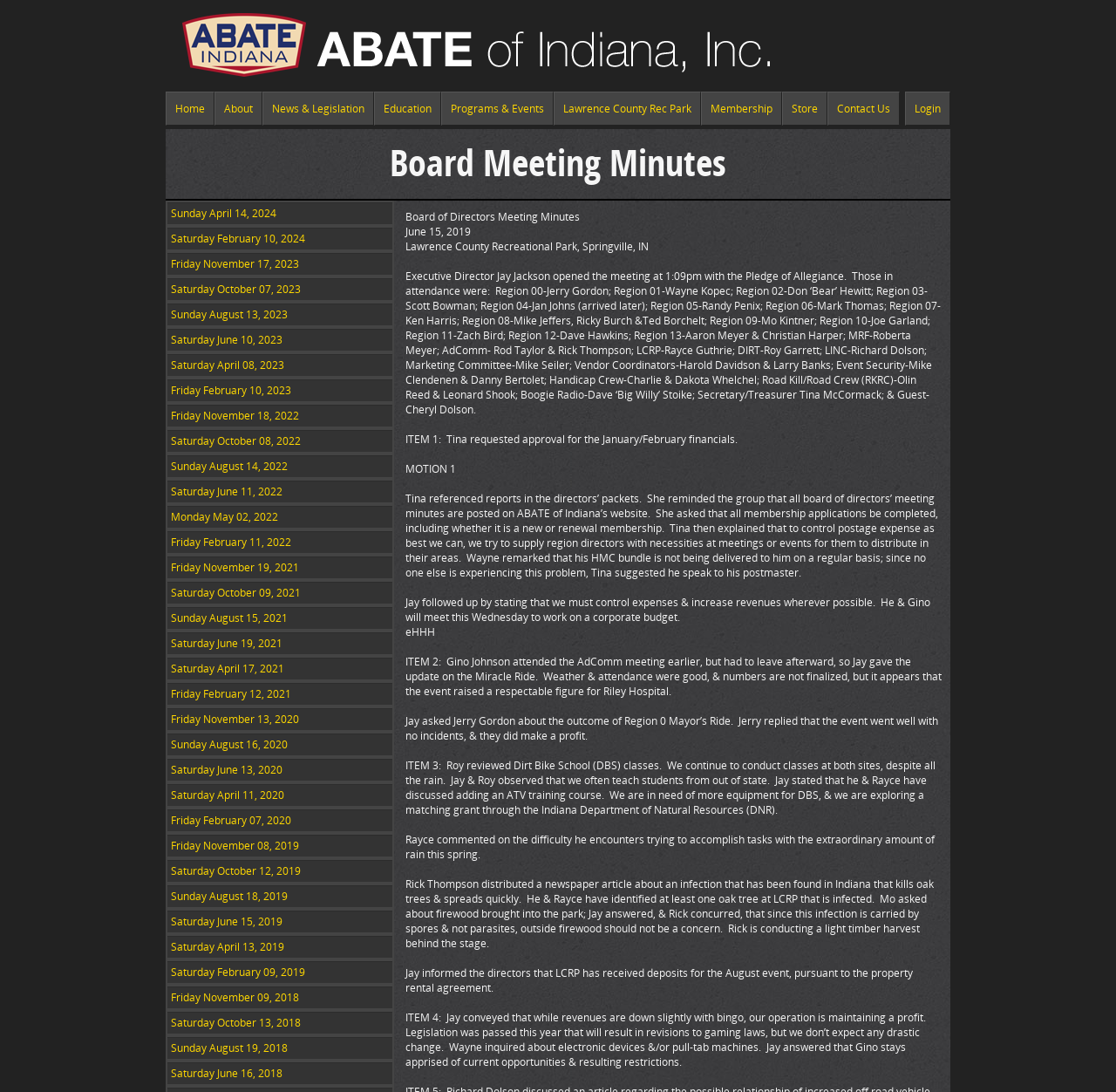What is the purpose of controlling postage expense?
Deliver a detailed and extensive answer to the question.

The purpose of controlling postage expense is obtained from the static text element with the content 'Jay followed up by stating that we must control expenses & increase revenues wherever possible.', which is located in the meeting minutes section.